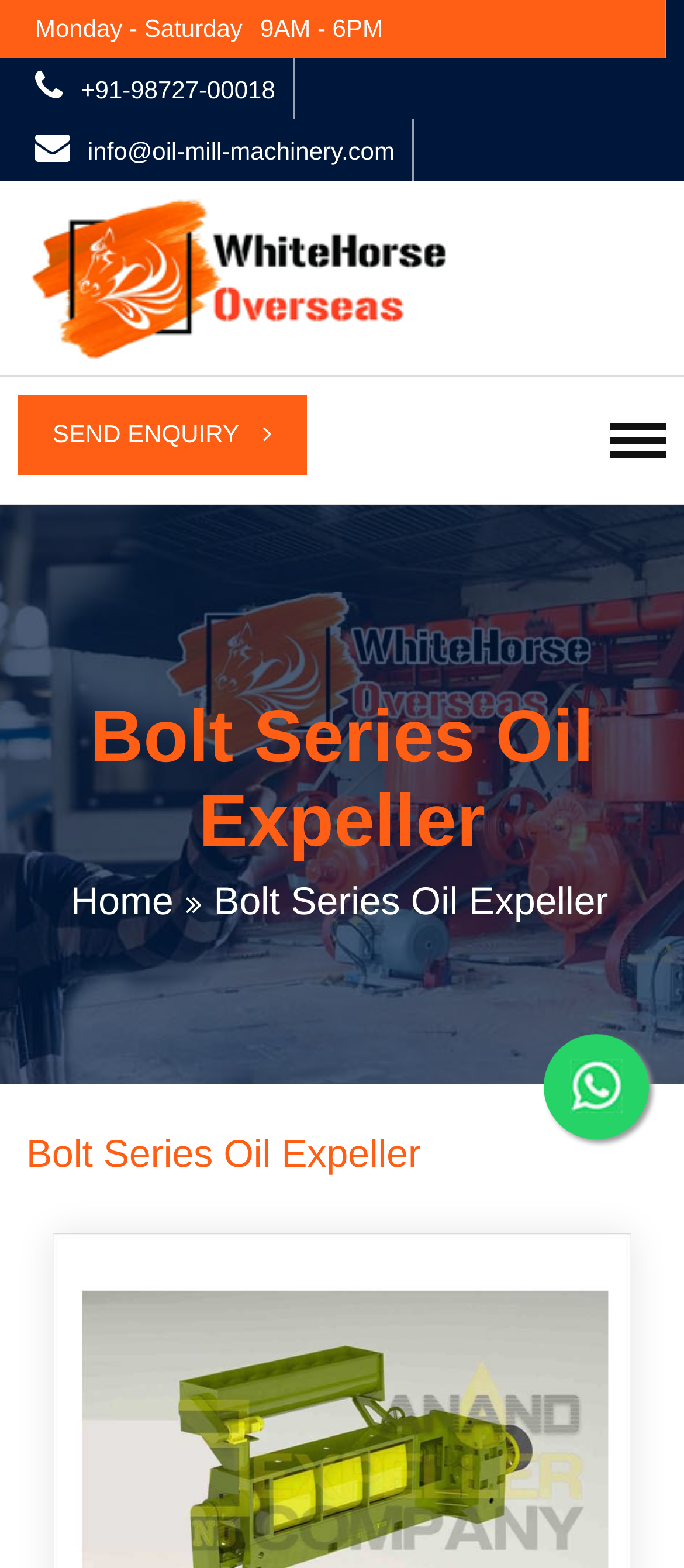Please give a one-word or short phrase response to the following question: 
Is there a WhatsApp chat option?

Yes